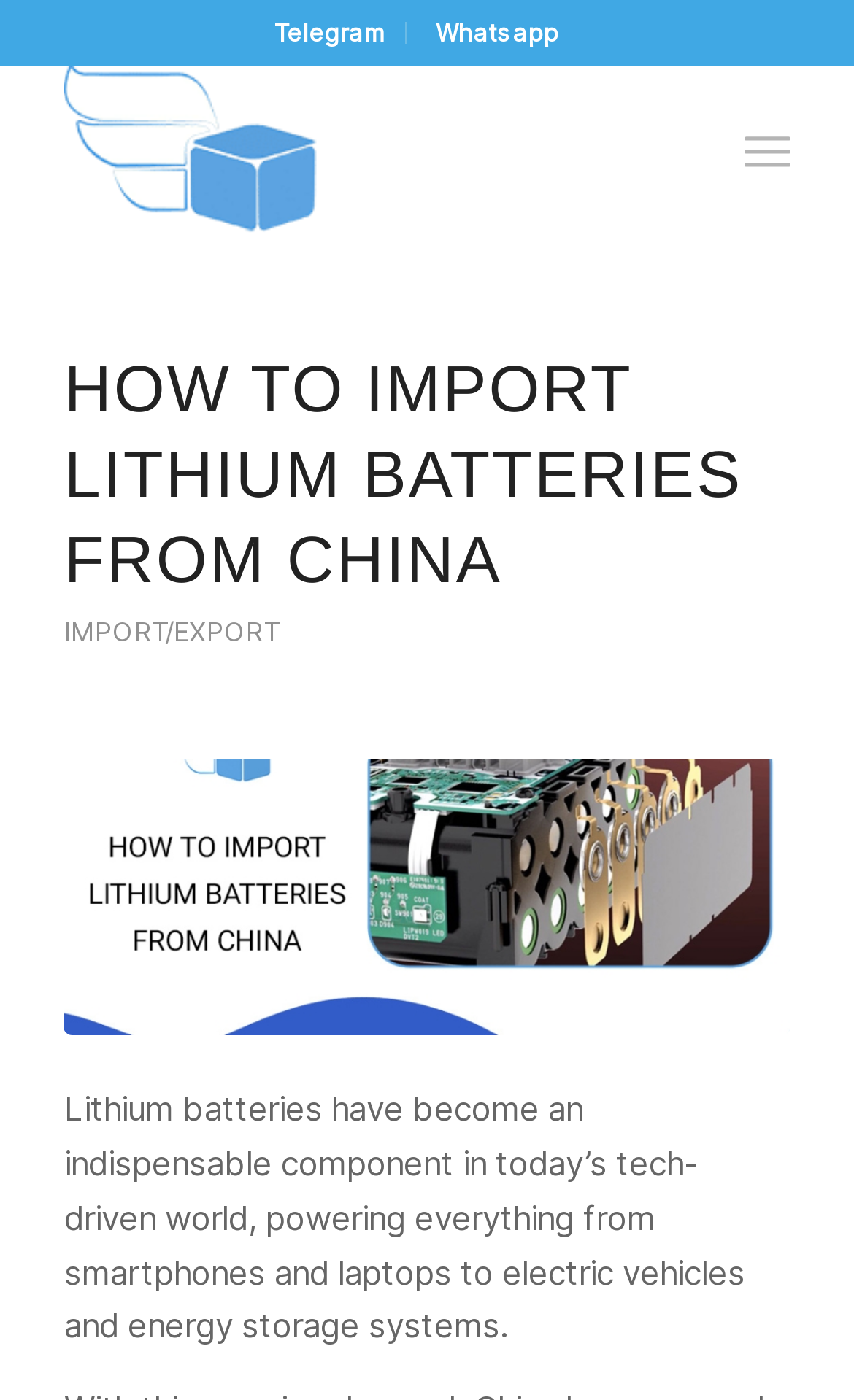Respond to the question below with a single word or phrase:
How many social media links are available?

2